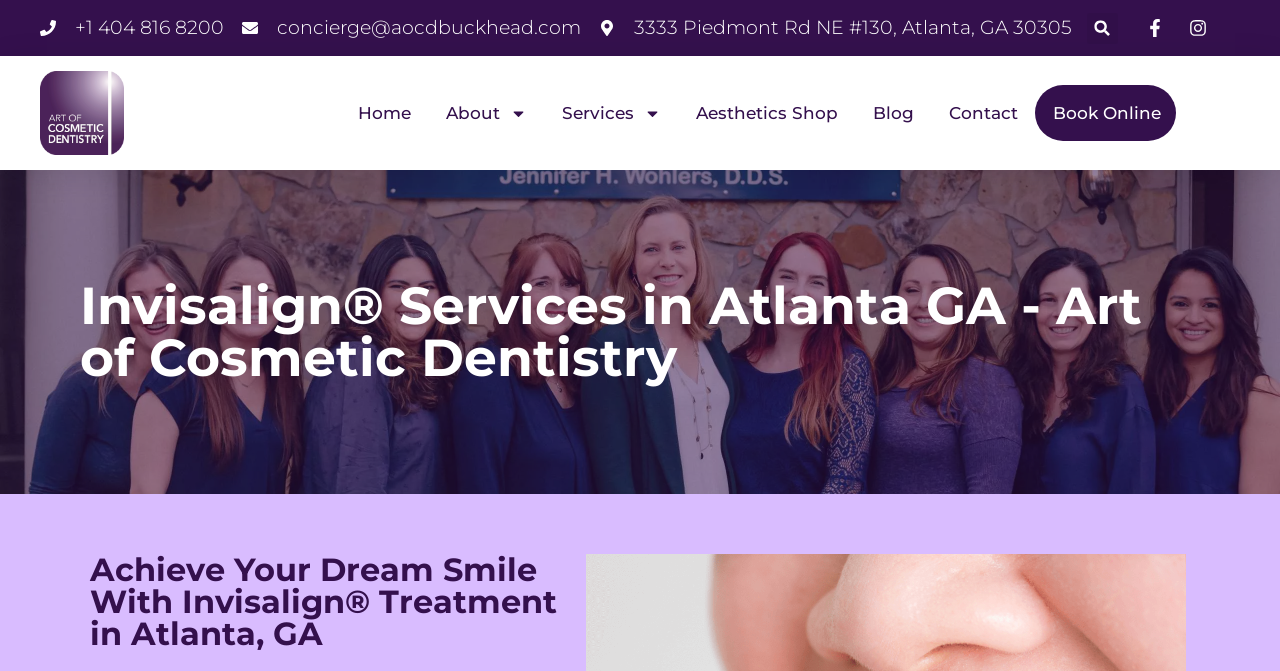Please extract the webpage's main title and generate its text content.

Invisalign® Services in Atlanta GA - Art of Cosmetic Dentistry